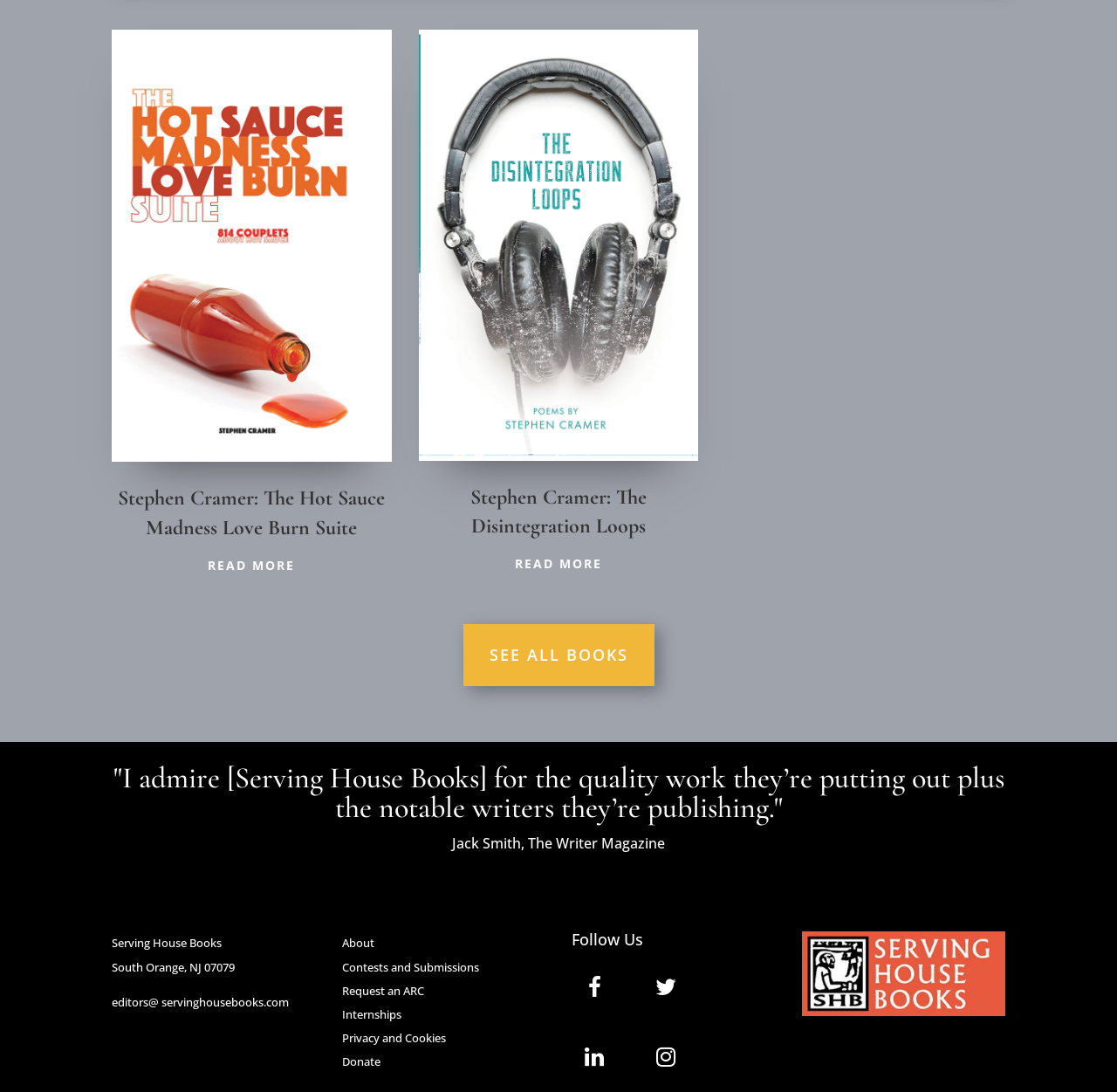Please provide the bounding box coordinates in the format (top-left x, top-left y, bottom-right x, bottom-right y). Remember, all values are floating point numbers between 0 and 1. What is the bounding box coordinate of the region described as: Privacy and Cookies

[0.306, 0.943, 0.399, 0.958]